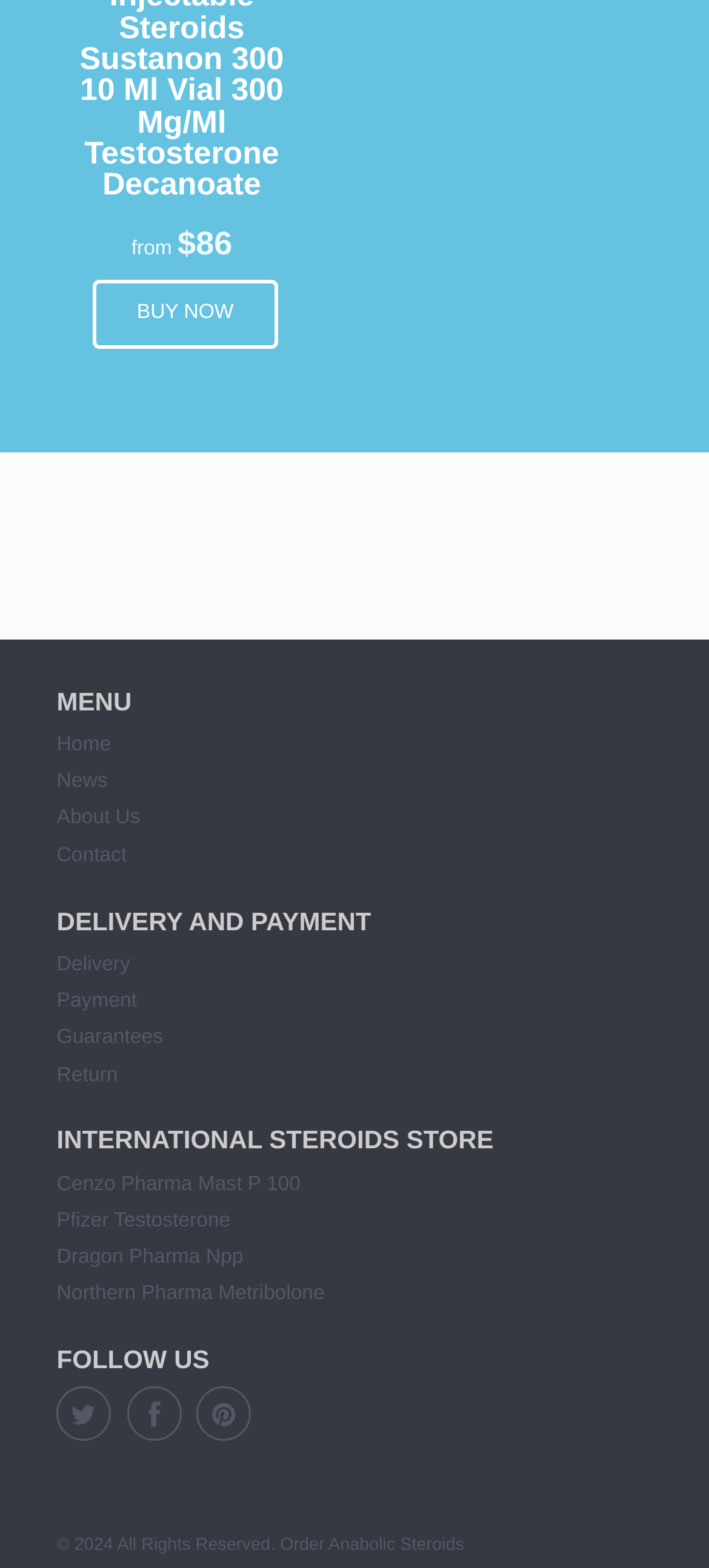Please identify the bounding box coordinates of the region to click in order to complete the task: "View MORE INFO". The coordinates must be four float numbers between 0 and 1, specified as [left, top, right, bottom].

[0.361, 0.364, 0.639, 0.403]